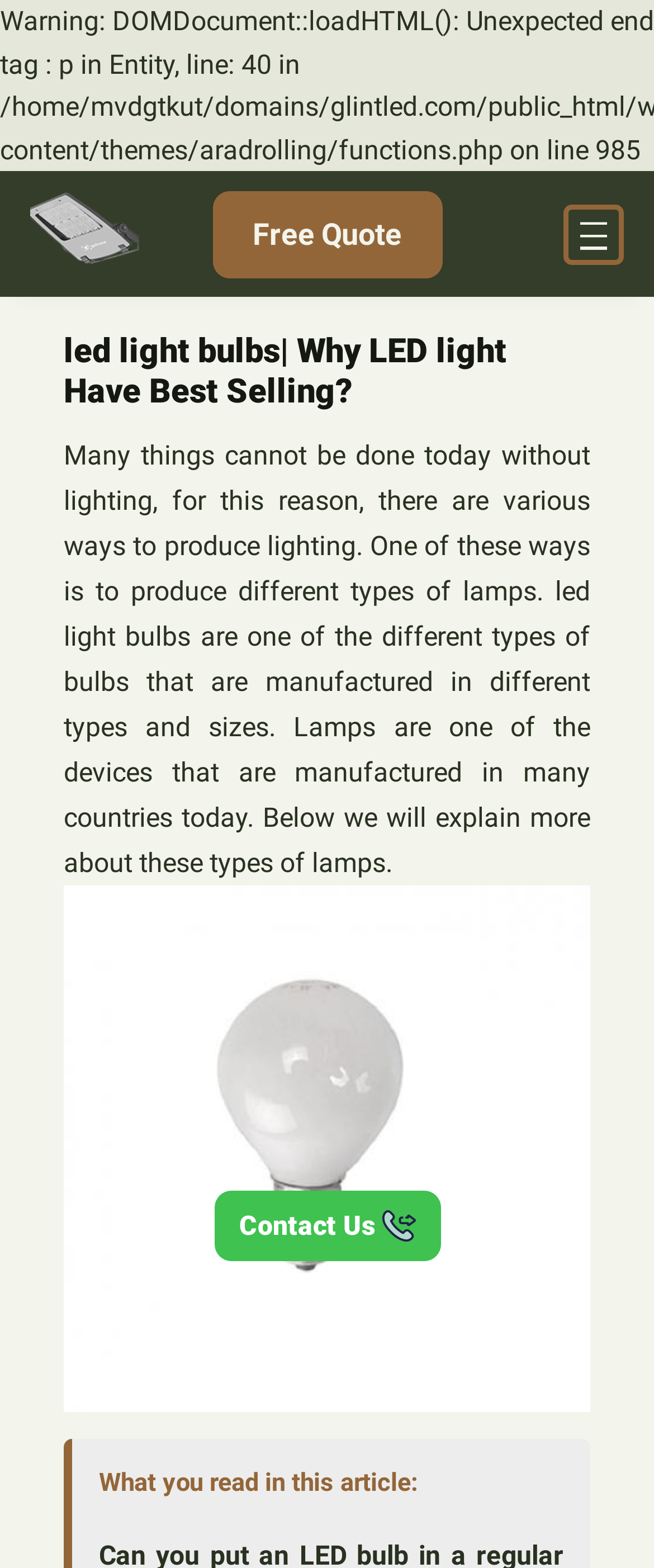Answer with a single word or phrase: 
What is the purpose of the button 'Open menu'?

To open a menu